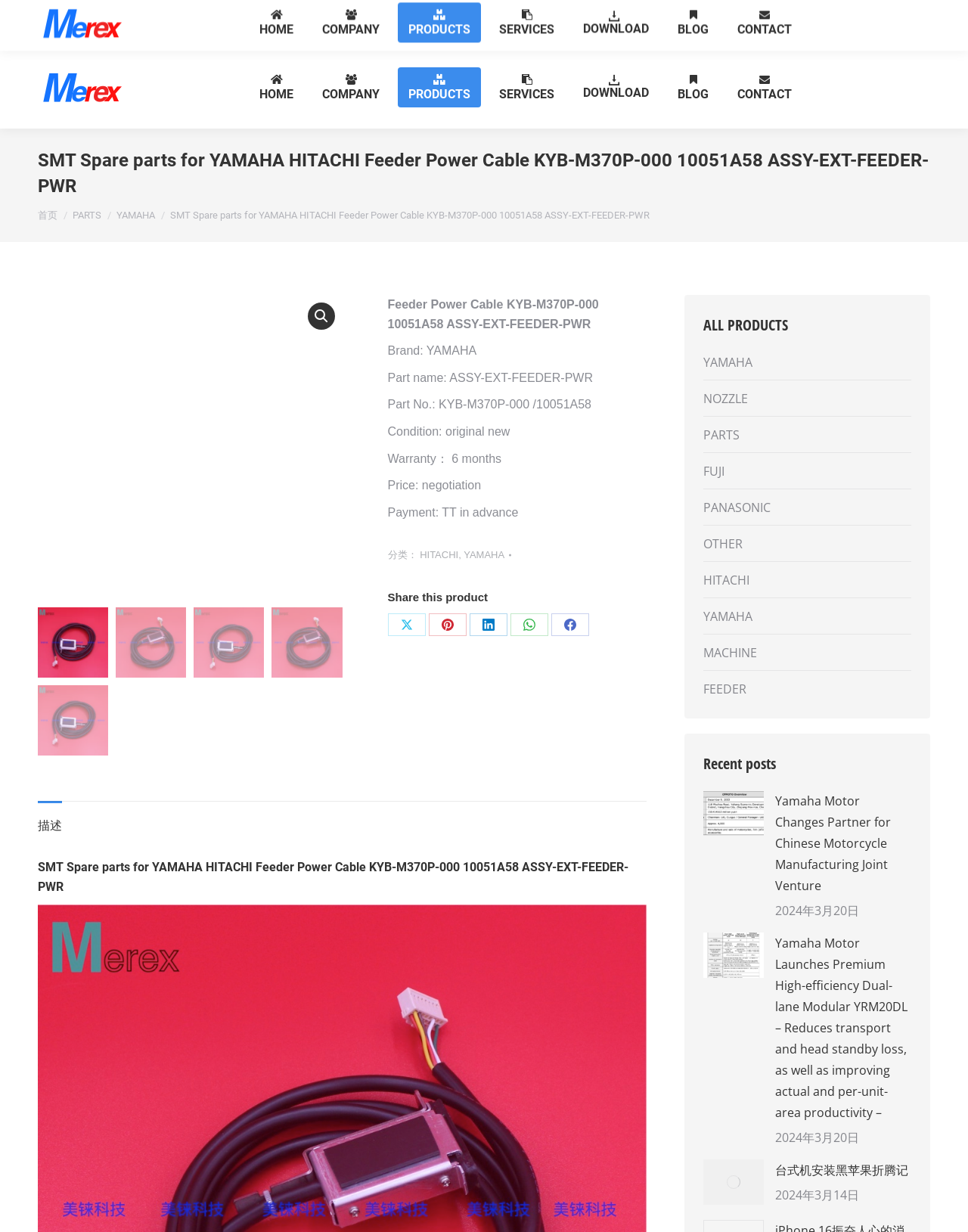Identify the bounding box coordinates of the section to be clicked to complete the task described by the following instruction: "contact the company". The coordinates should be four float numbers between 0 and 1, formatted as [left, top, right, bottom].

[0.751, 0.054, 0.829, 0.087]